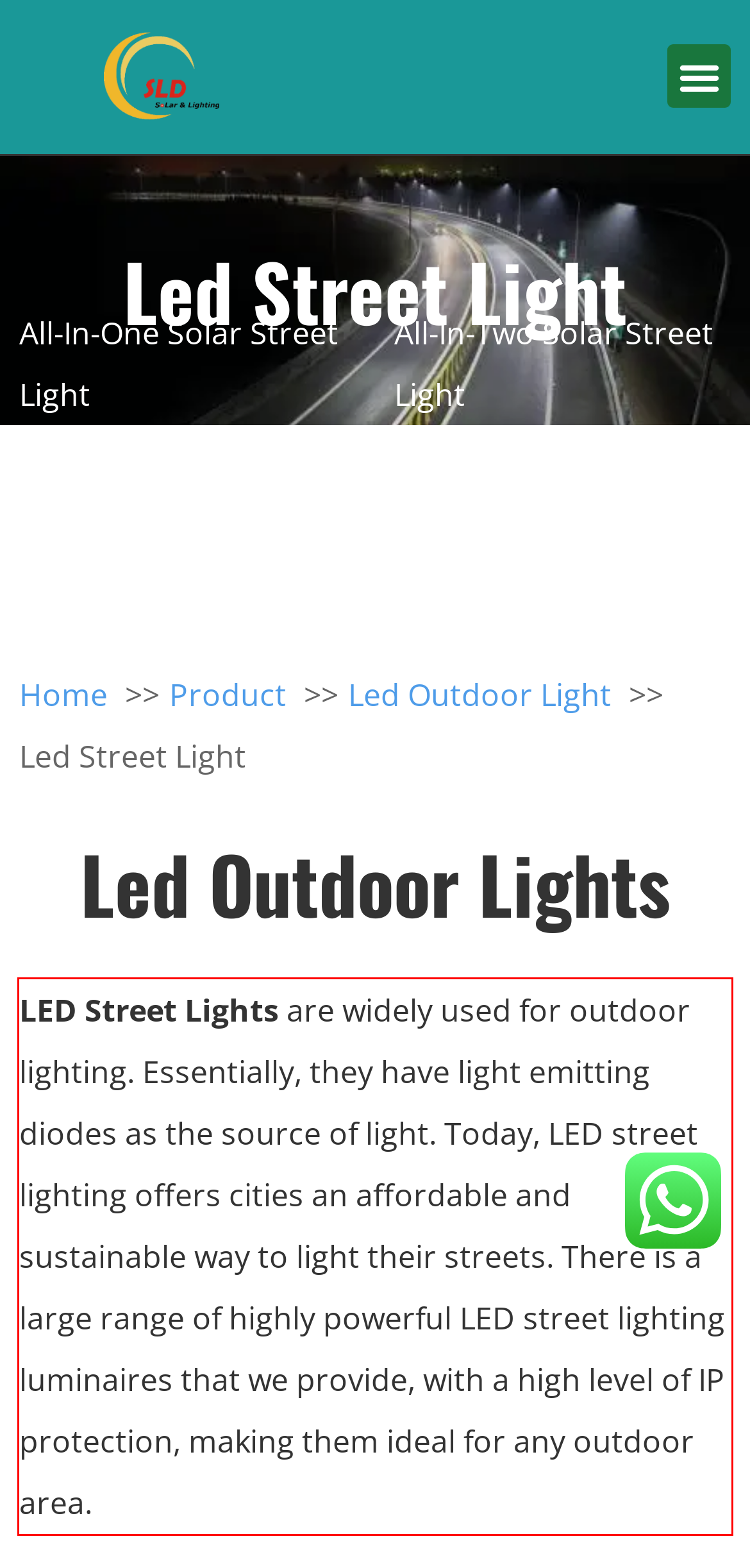With the provided screenshot of a webpage, locate the red bounding box and perform OCR to extract the text content inside it.

LED Street Lights are widely used for outdoor lighting. Essentially, they have light emitting diodes as the source of light. Today, LED street lighting offers cities an affordable and sustainable way to light their streets. There is a large range of highly powerful LED street lighting luminaires that we provide, with a high level of IP protection, making them ideal for any outdoor area.